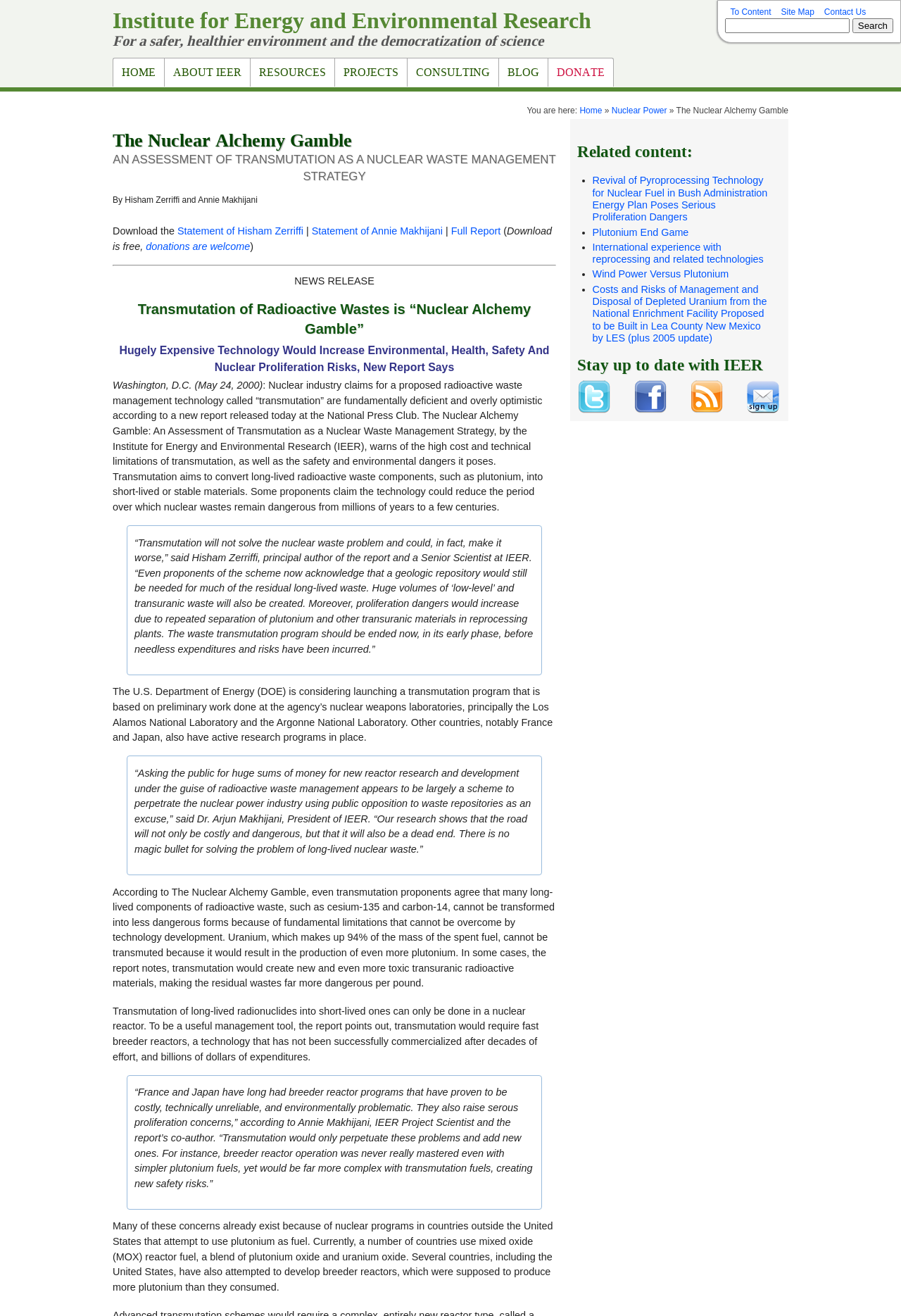Provide the bounding box coordinates of the HTML element described by the text: "Health & Beauty". The coordinates should be in the format [left, top, right, bottom] with values between 0 and 1.

None